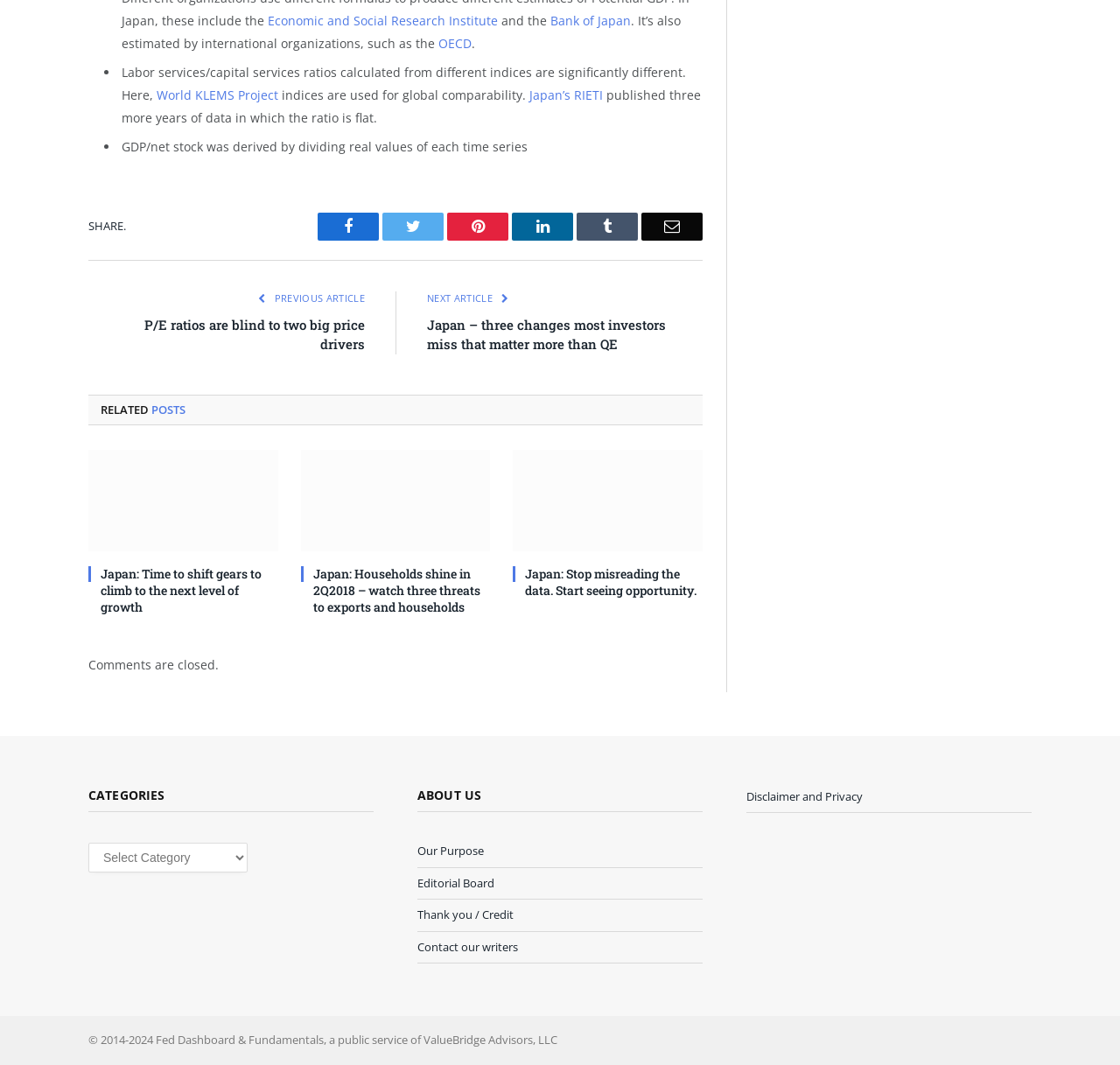Answer the question with a single word or phrase: 
What social media platforms are available for sharing?

Facebook, Twitter, Pinterest, LinkedIn, Tumblr, Email